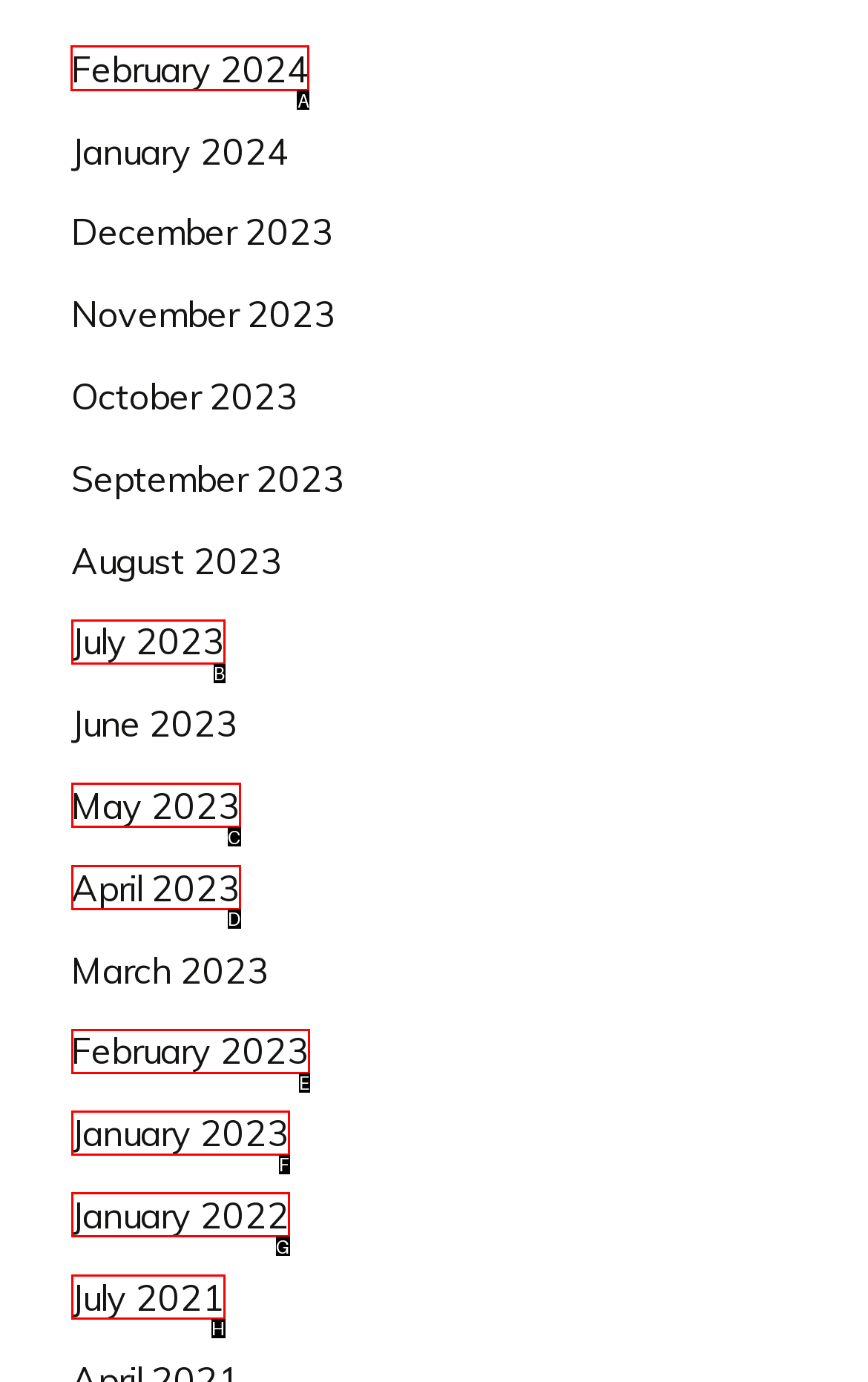Select the letter of the element you need to click to complete this task: View February 2024
Answer using the letter from the specified choices.

A